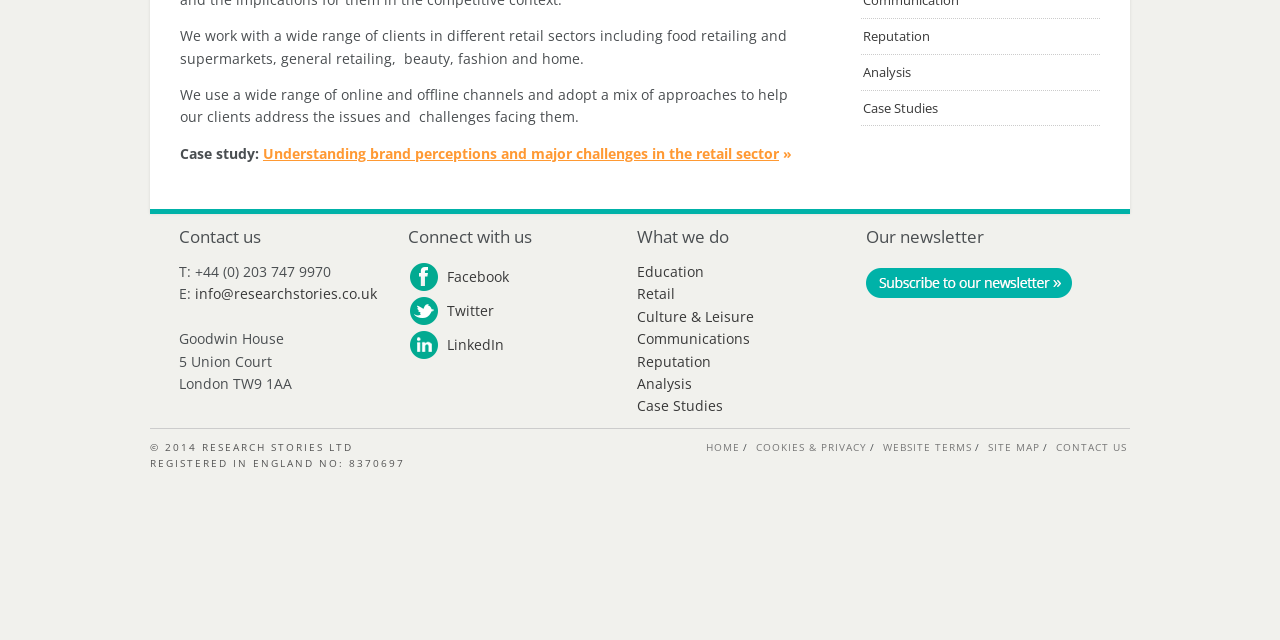From the webpage screenshot, identify the region described by Case Studies. Provide the bounding box coordinates as (top-left x, top-left y, bottom-right x, bottom-right y), with each value being a floating point number between 0 and 1.

[0.498, 0.619, 0.565, 0.649]